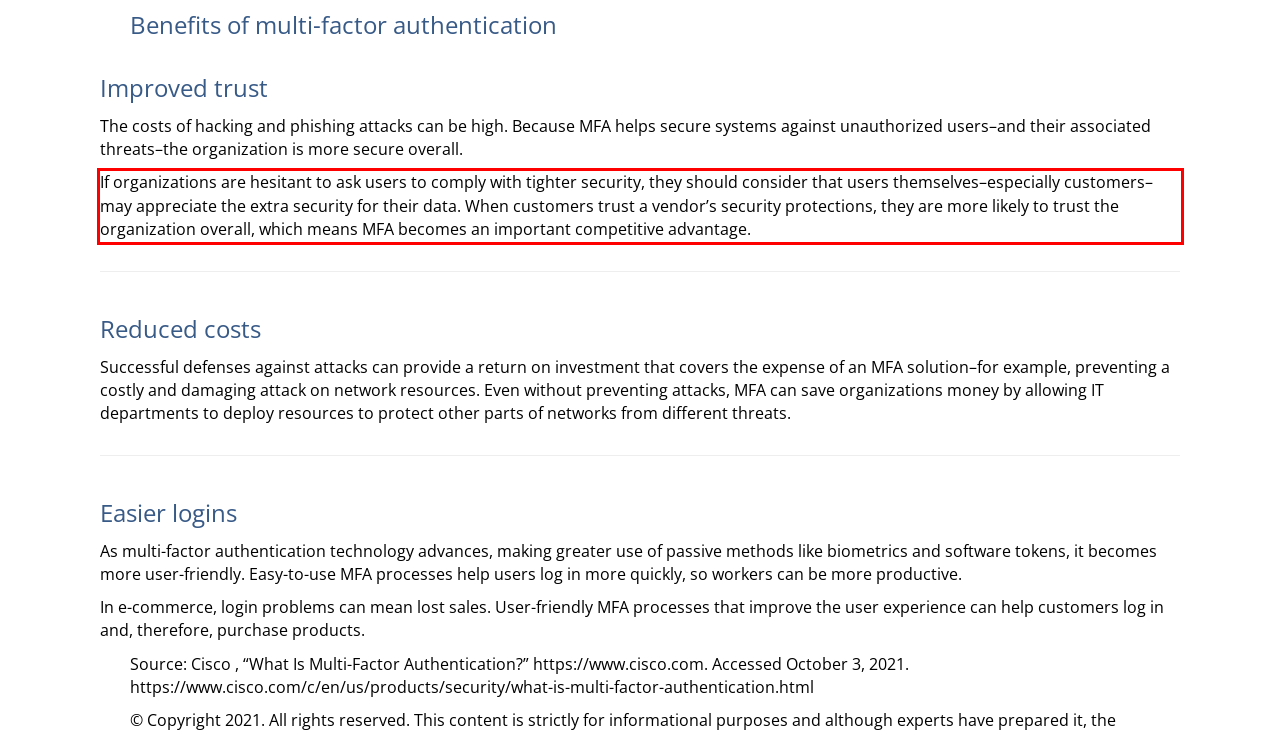Examine the webpage screenshot and use OCR to recognize and output the text within the red bounding box.

If organizations are hesitant to ask users to comply with tighter security, they should consider that users themselves–especially customers–may appreciate the extra security for their data. When customers trust a vendor’s security protections, they are more likely to trust the organization overall, which means MFA becomes an important competitive advantage.